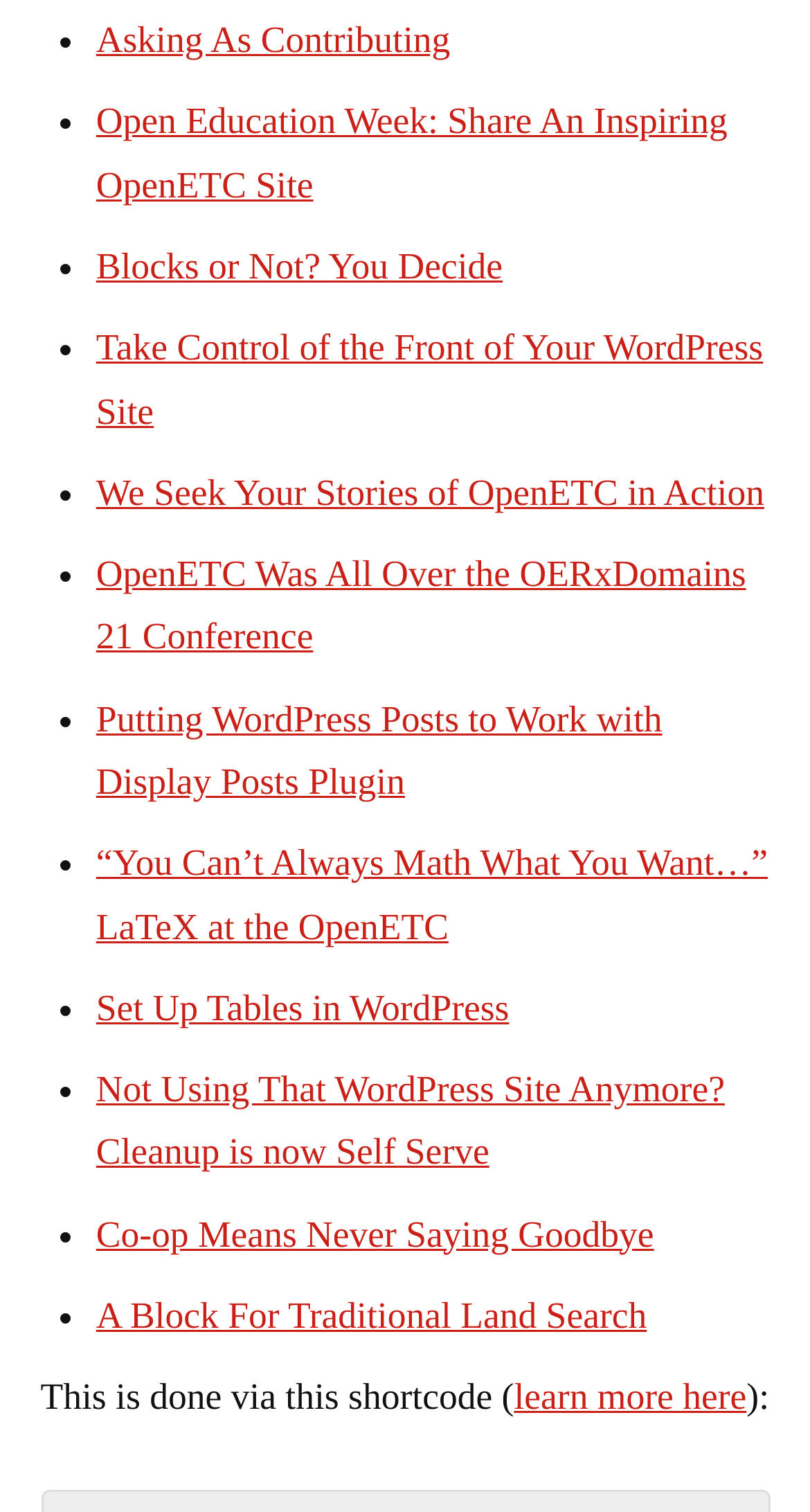Identify the bounding box coordinates of the element to click to follow this instruction: 'Read 'Open Education Week: Share An Inspiring OpenETC Site''. Ensure the coordinates are four float values between 0 and 1, provided as [left, top, right, bottom].

[0.119, 0.066, 0.898, 0.136]